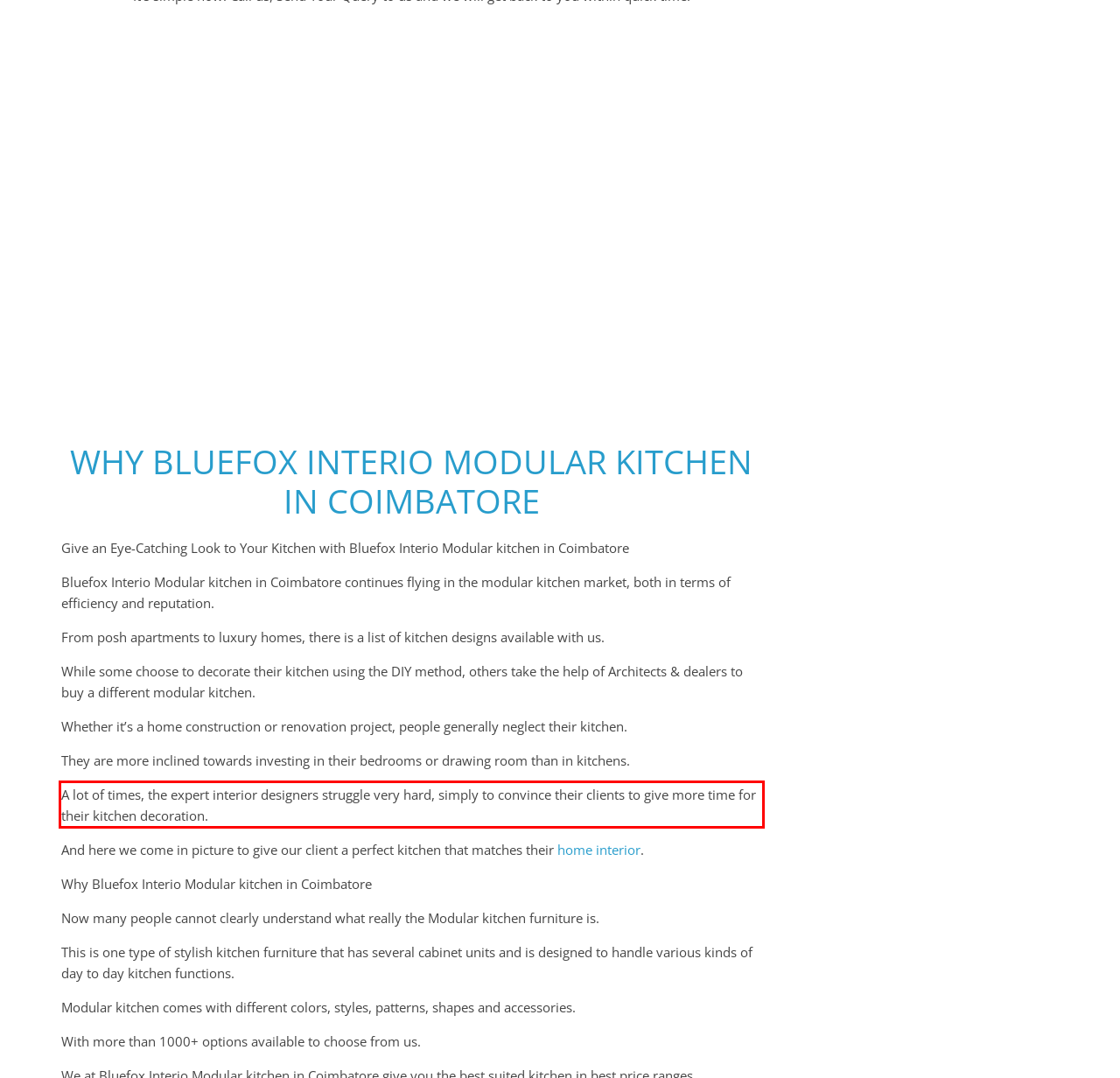Given a webpage screenshot with a red bounding box, perform OCR to read and deliver the text enclosed by the red bounding box.

A lot of times, the expert interior designers struggle very hard, simply to convince their clients to give more time for their kitchen decoration.